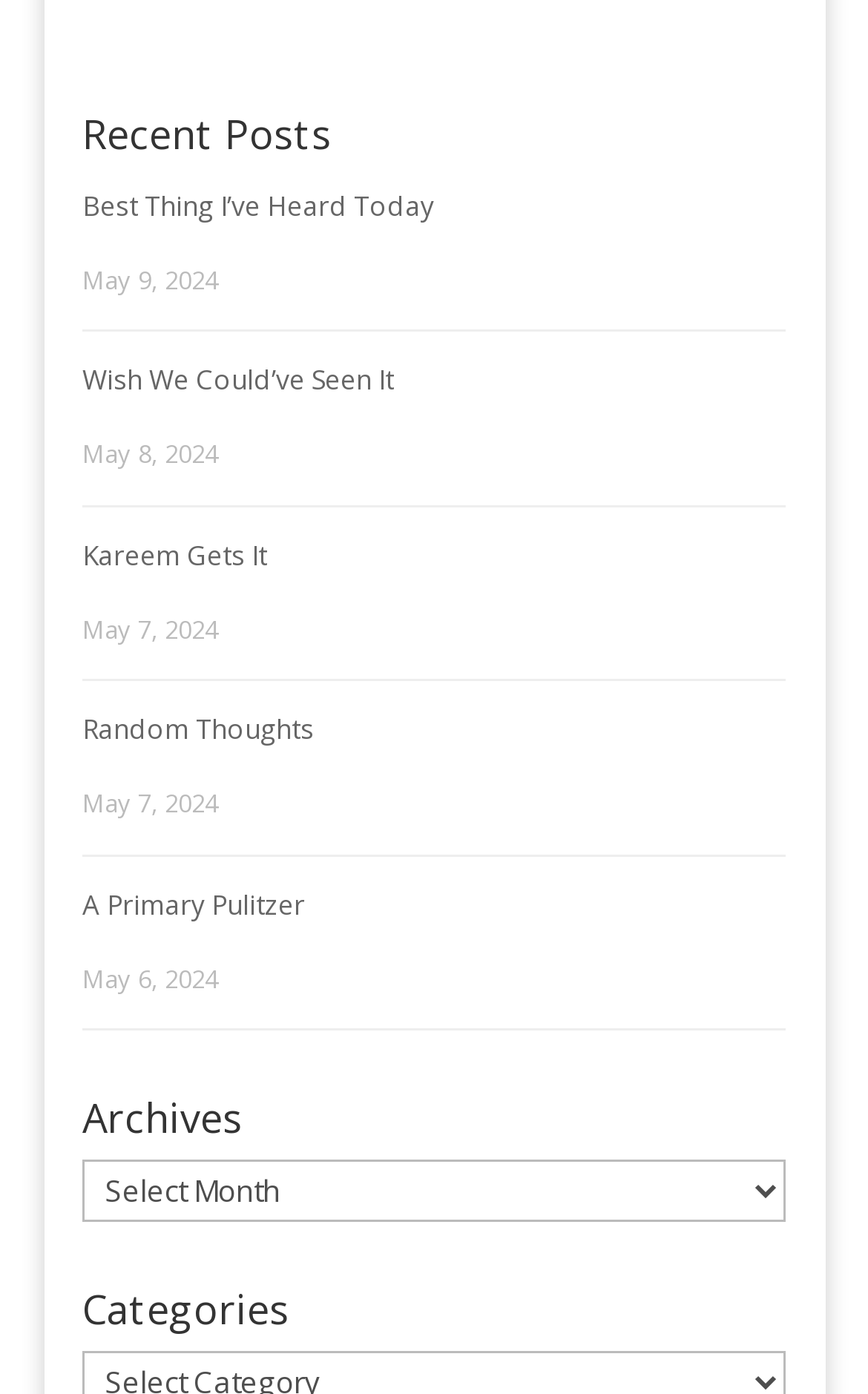Please provide a comprehensive answer to the question below using the information from the image: What is the purpose of the 'Archives' section?

I analyzed the 'Archives' section and found that it contains a combobox, which suggests that it allows users to access past posts or archives of the website.